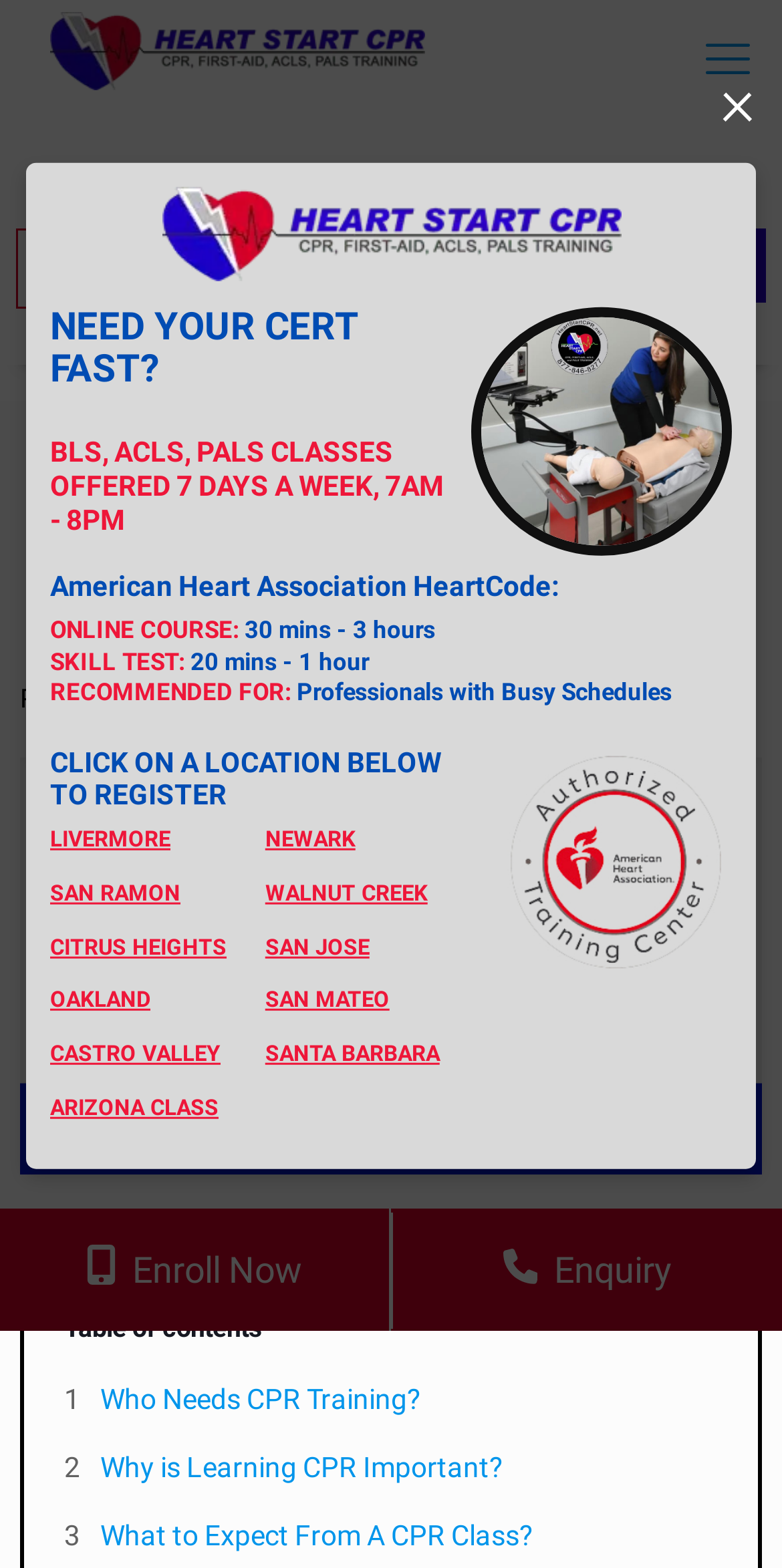What is the duration of an online CPR class?
Please provide a comprehensive answer to the question based on the webpage screenshot.

Based on the webpage, it is mentioned that 'Online CPR classes typically take 60 to 90 minutes.' This information is provided in the section that describes the duration of CPR classes.